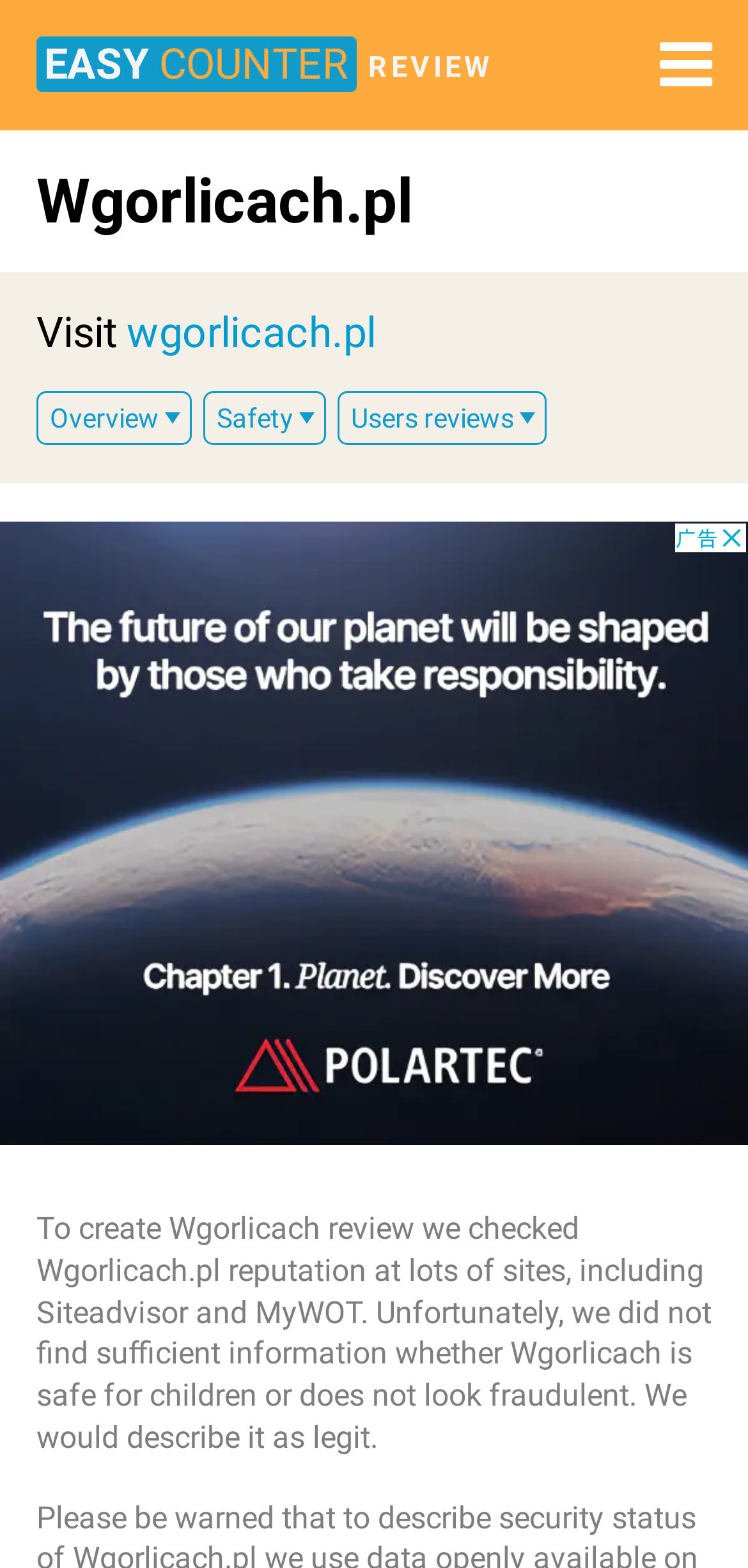Explain the webpage in detail.

The webpage appears to be a review page for Wgorlicach.pl, a website that has been checked for scams and fraud. At the top, there is a heading that reads "Wgorlicach.pl" and a link to visit the website. Below the heading, there are four links: "Overview", "Safety", "Users reviews", and "EASY COUNTERREVIEW". 

To the top right, there is a small icon represented by "\uf0c9". The majority of the page is taken up by a block of text that summarizes the review, stating that Wgorlicach.pl has been checked at multiple sites, but not enough information was found to determine if it is safe for children or fraudulent. The review concludes that Wgorlicach.pl is likely legit. 

At the bottom of the page, there is a large advertisement iframe that spans the entire width of the page.